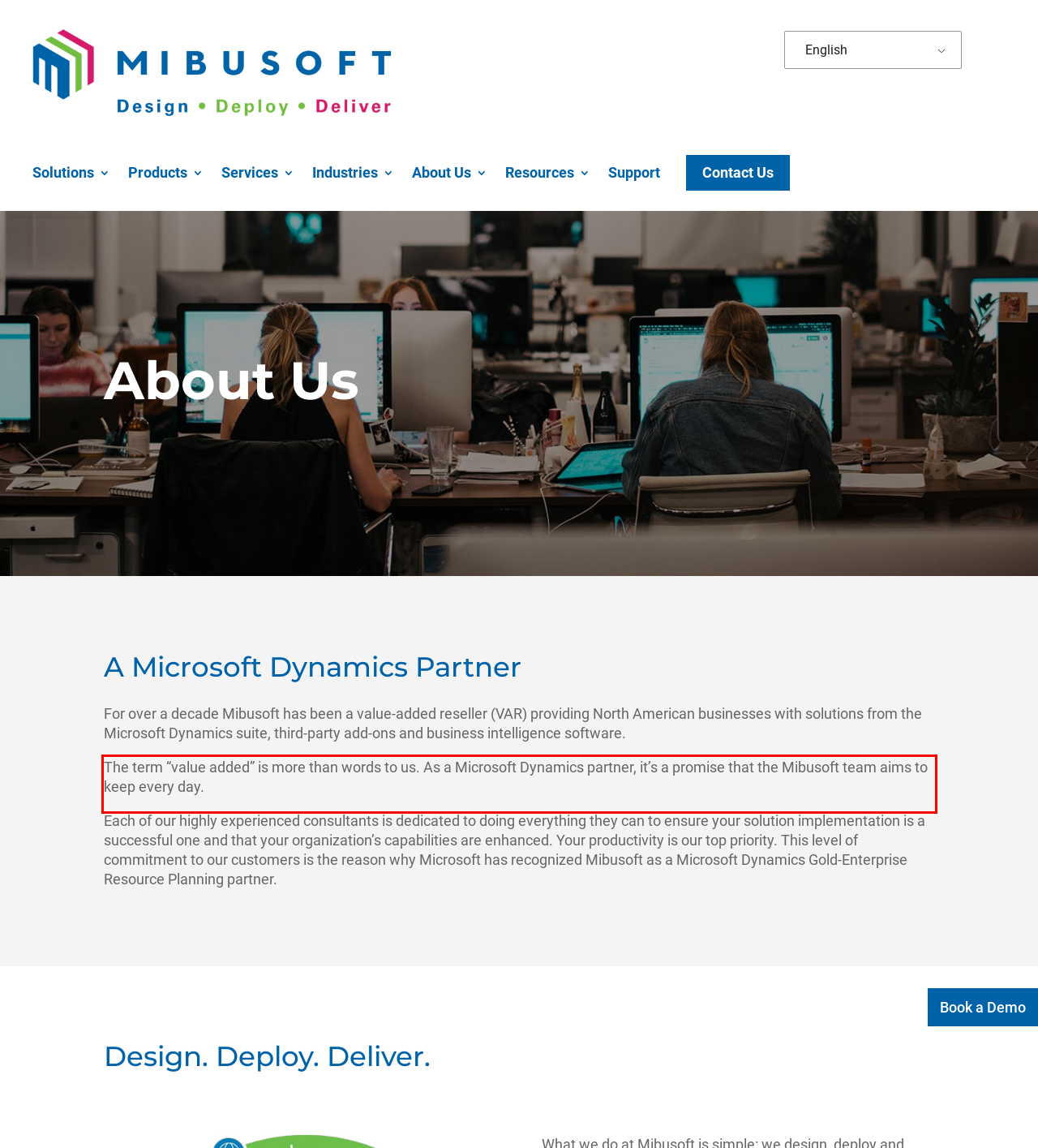Examine the webpage screenshot and use OCR to obtain the text inside the red bounding box.

The term “value added” is more than words to us. As a Microsoft Dynamics partner, it’s a promise that the Mibusoft team aims to keep every day.